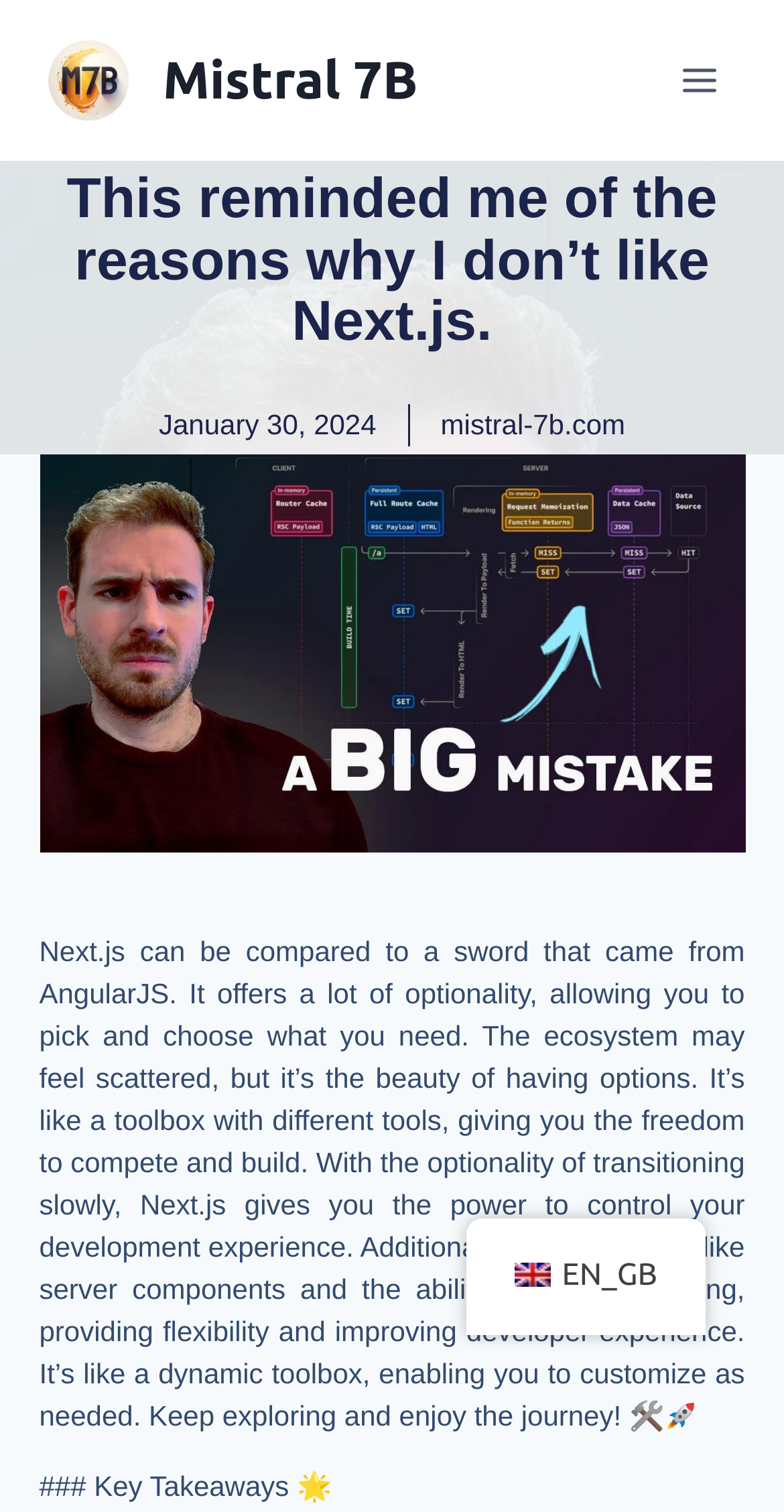Answer in one word or a short phrase: 
What is the main topic of the article?

Next.js